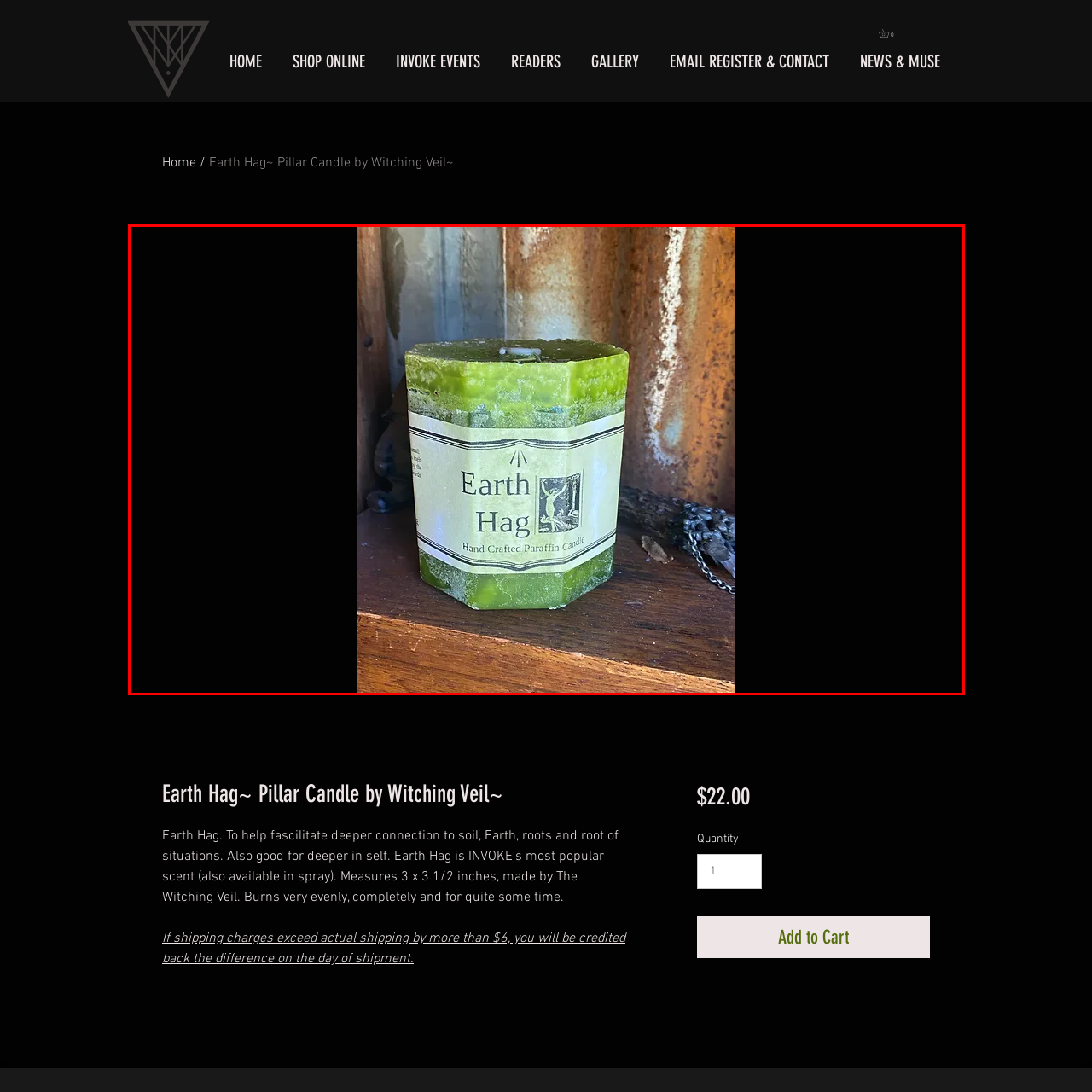What is the primary color of the candle?
Check the image enclosed by the red bounding box and give your answer in one word or a short phrase.

Green